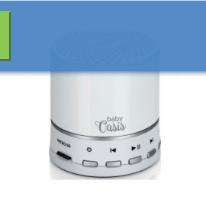What is the purpose of the perforated top?
Answer briefly with a single word or phrase based on the image.

Sound dispersion